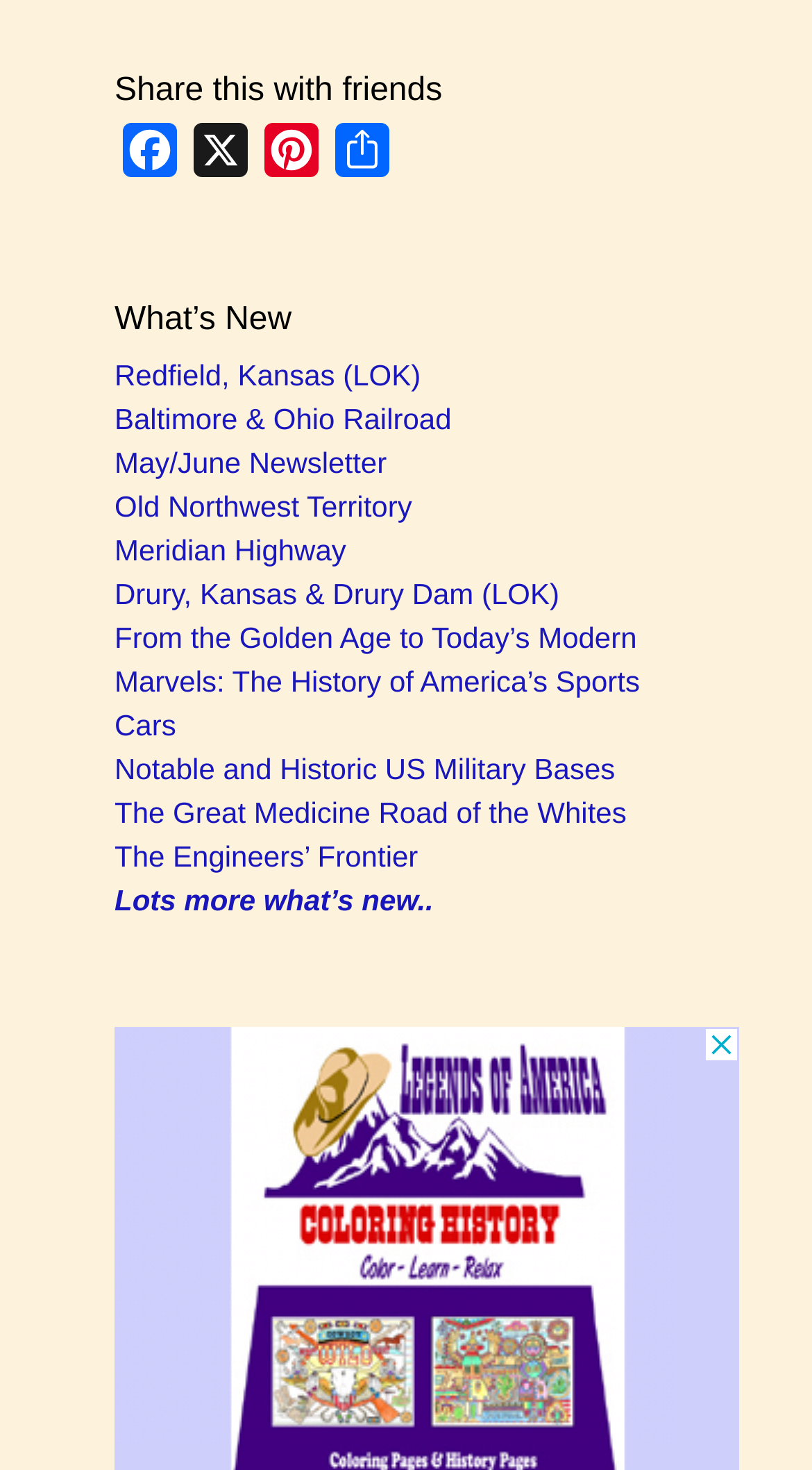How many social media sharing options are available?
From the image, provide a succinct answer in one word or a short phrase.

4